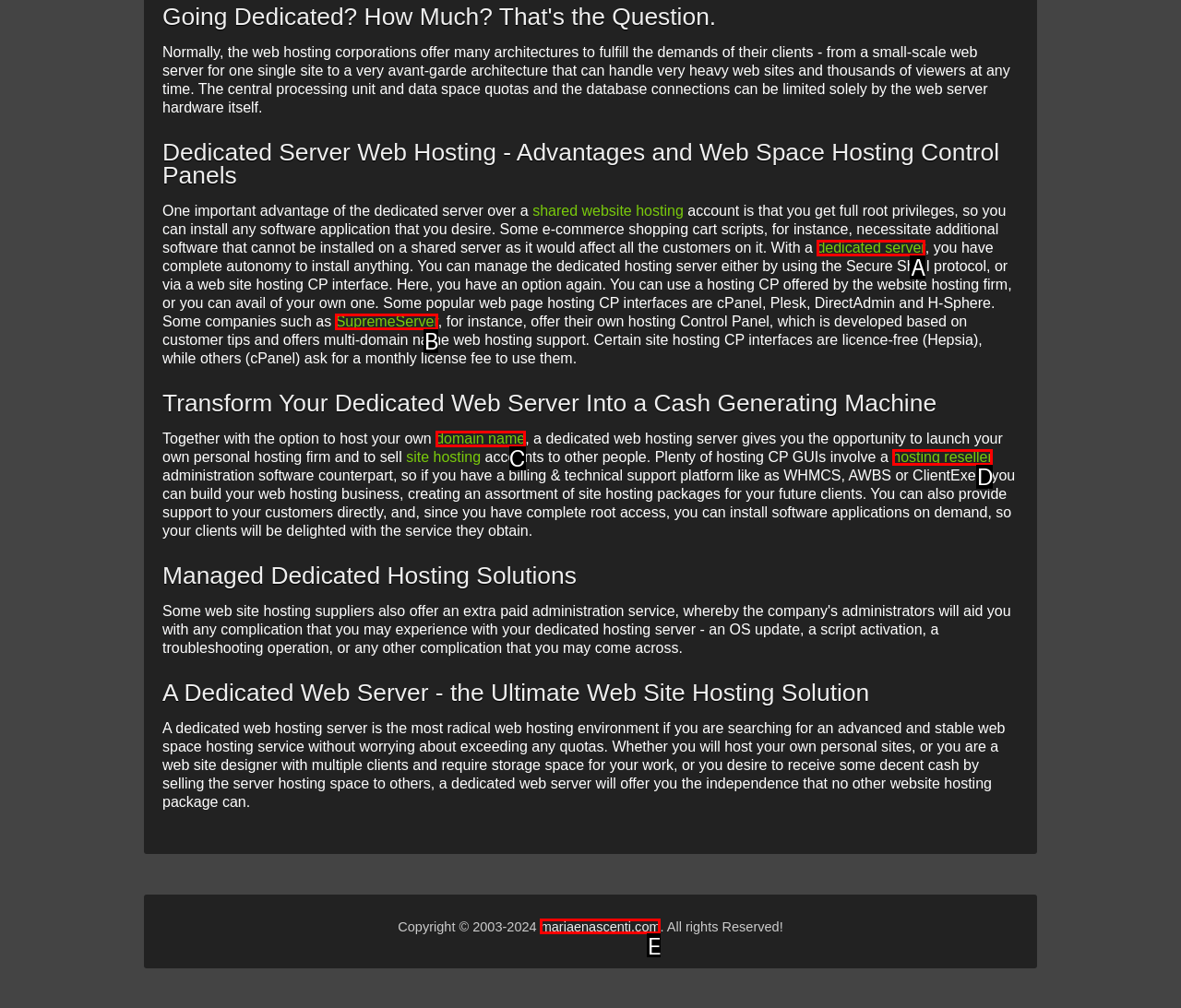Select the letter of the option that corresponds to: SupremeServer
Provide the letter from the given options.

B